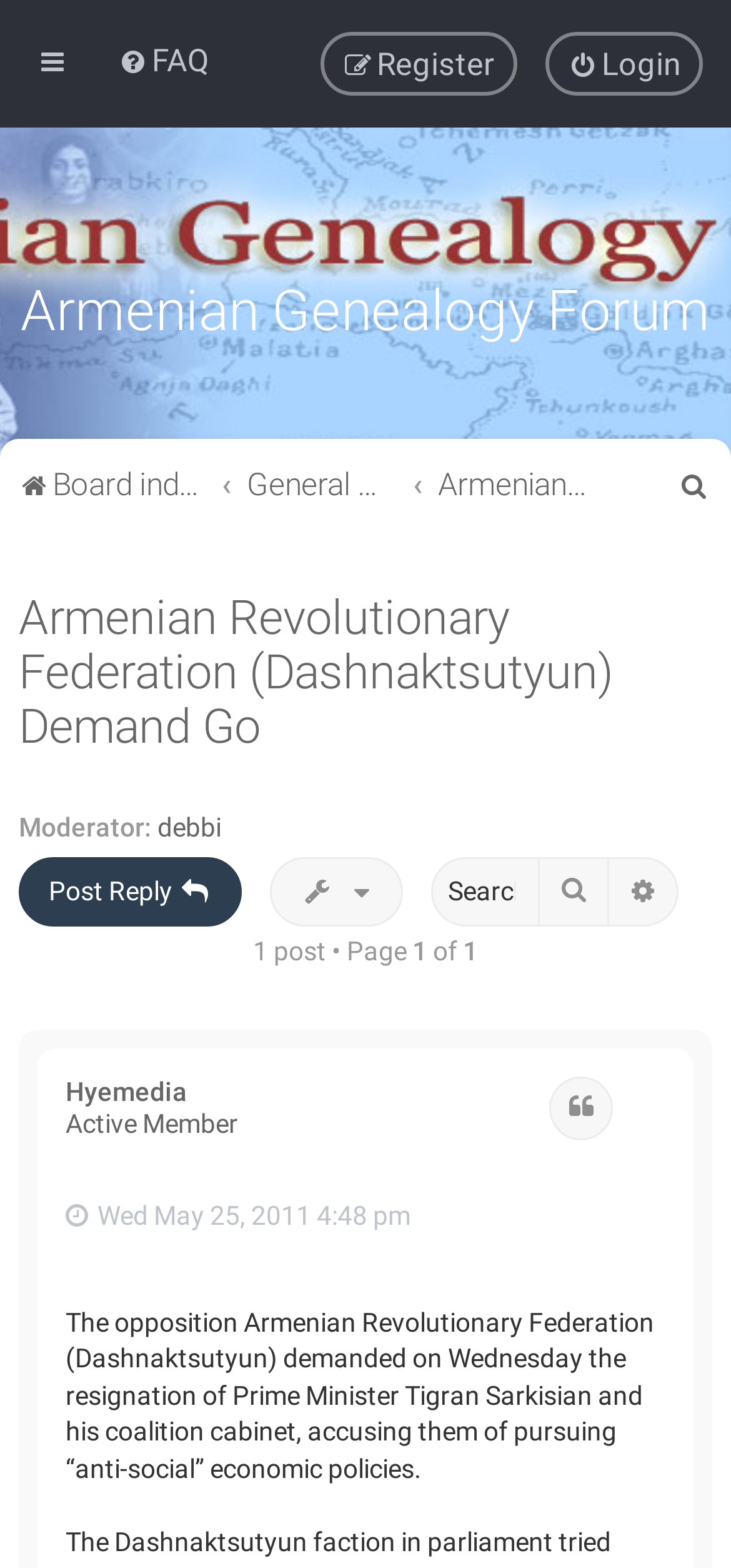Determine the main headline from the webpage and extract its text.

Armenian Genealogy Forum